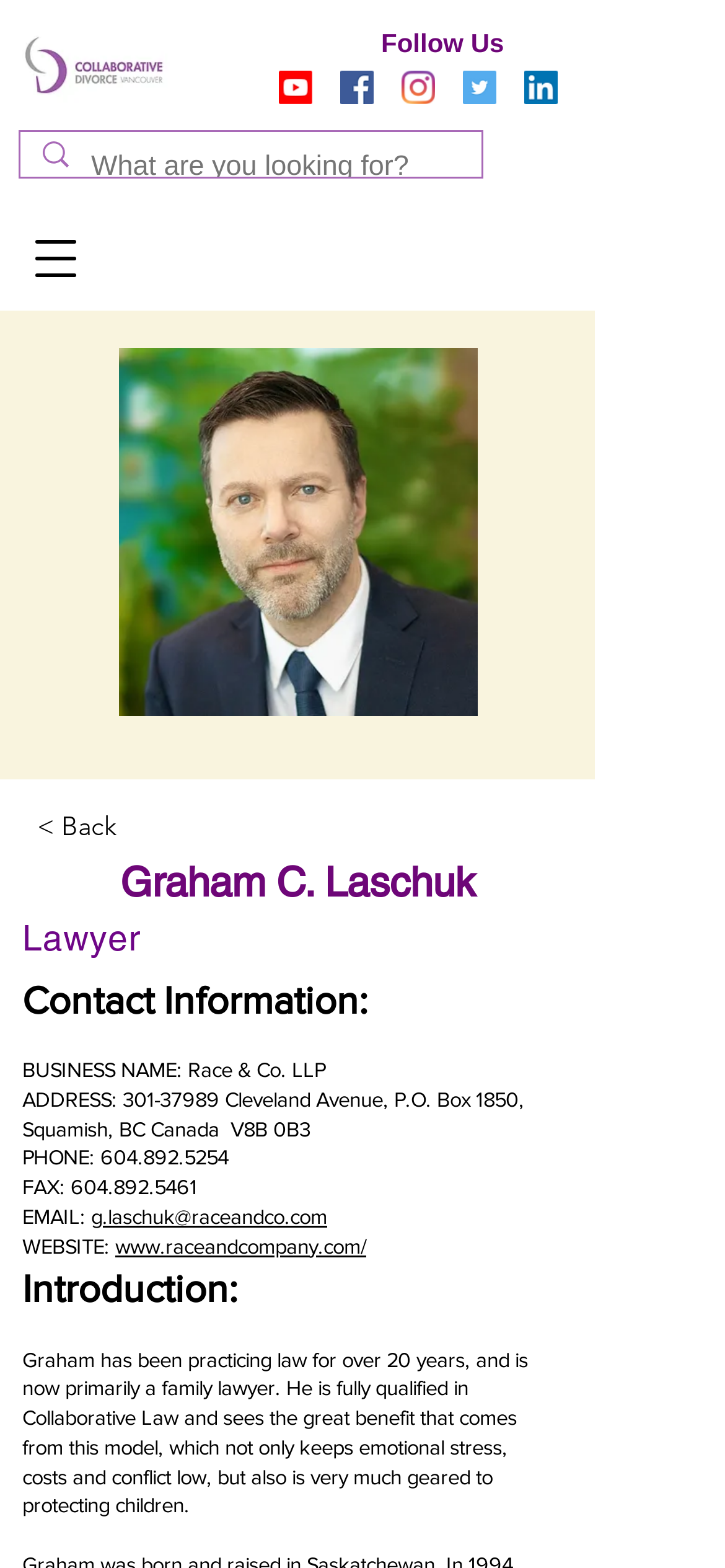Provide an in-depth caption for the webpage.

This webpage is about Graham C. Laschuk, a lawyer. At the top left corner, there is a button to open a navigation menu. Next to it, there is a social bar with links to YouTube, Facebook, Instagram, Twitter, and LinkedIn, each accompanied by an image. Below the social bar, there is a heading "Follow Us".

On the top right corner, there is a search bar with a magnifying glass icon and a placeholder text "What are you looking for?". Below it, there is an image of Graham C. Laschuk.

The main content of the webpage is divided into two sections. On the left side, there is a profile section with a heading "Graham C. Laschuk" and a subheading "Lawyer". Below it, there is a section with contact information, including business name, address, phone number, fax number, email, and website.

On the right side, there is an introduction section with a heading "Introduction:" and a paragraph of text describing Graham's experience and expertise in family law, including collaborative law.

There are no other images on the page besides the social media icons, the search icon, and the profile image of Graham C. Laschuk.